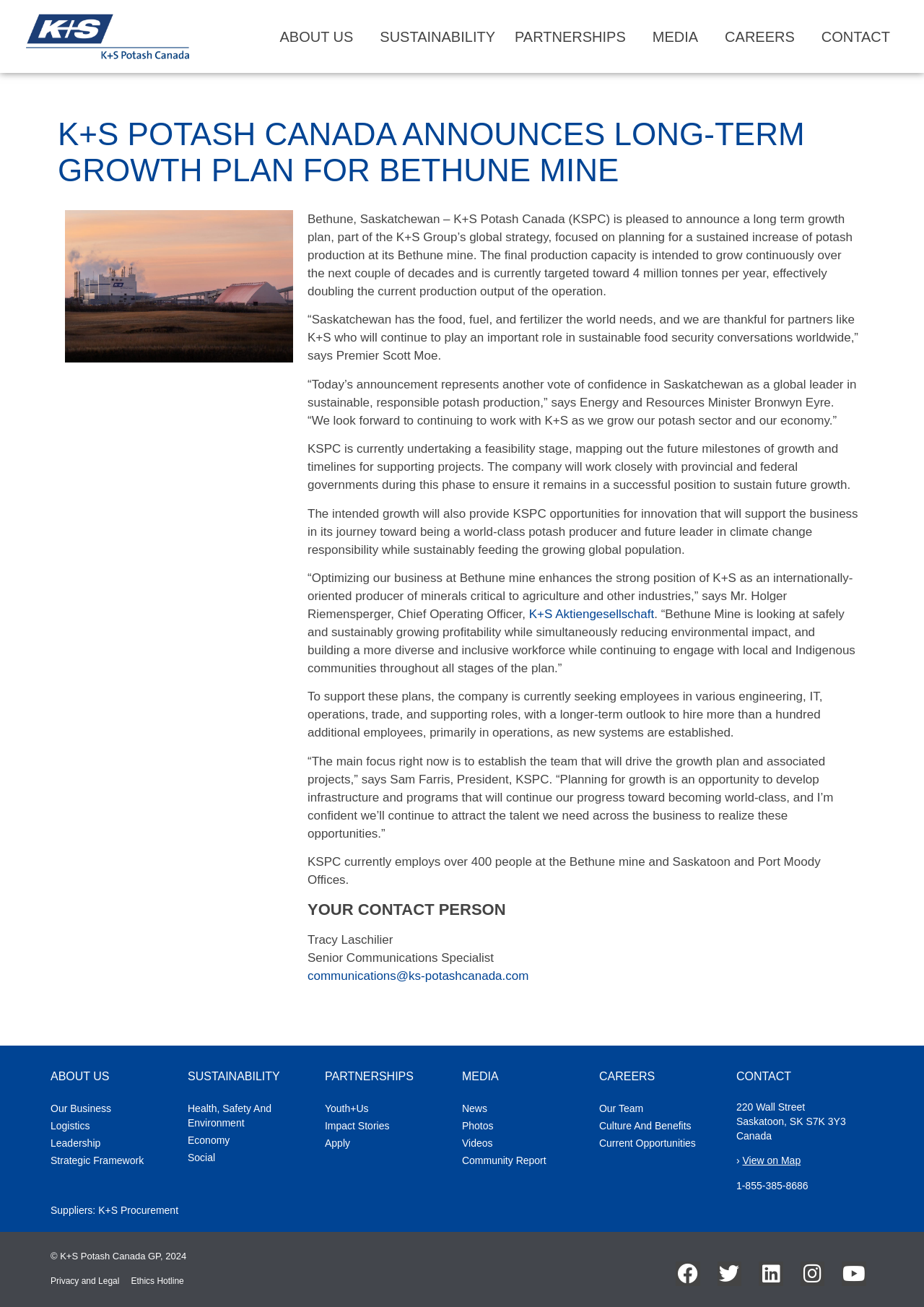Identify the bounding box coordinates of the part that should be clicked to carry out this instruction: "Click the ABOUT US link".

[0.294, 0.015, 0.399, 0.041]